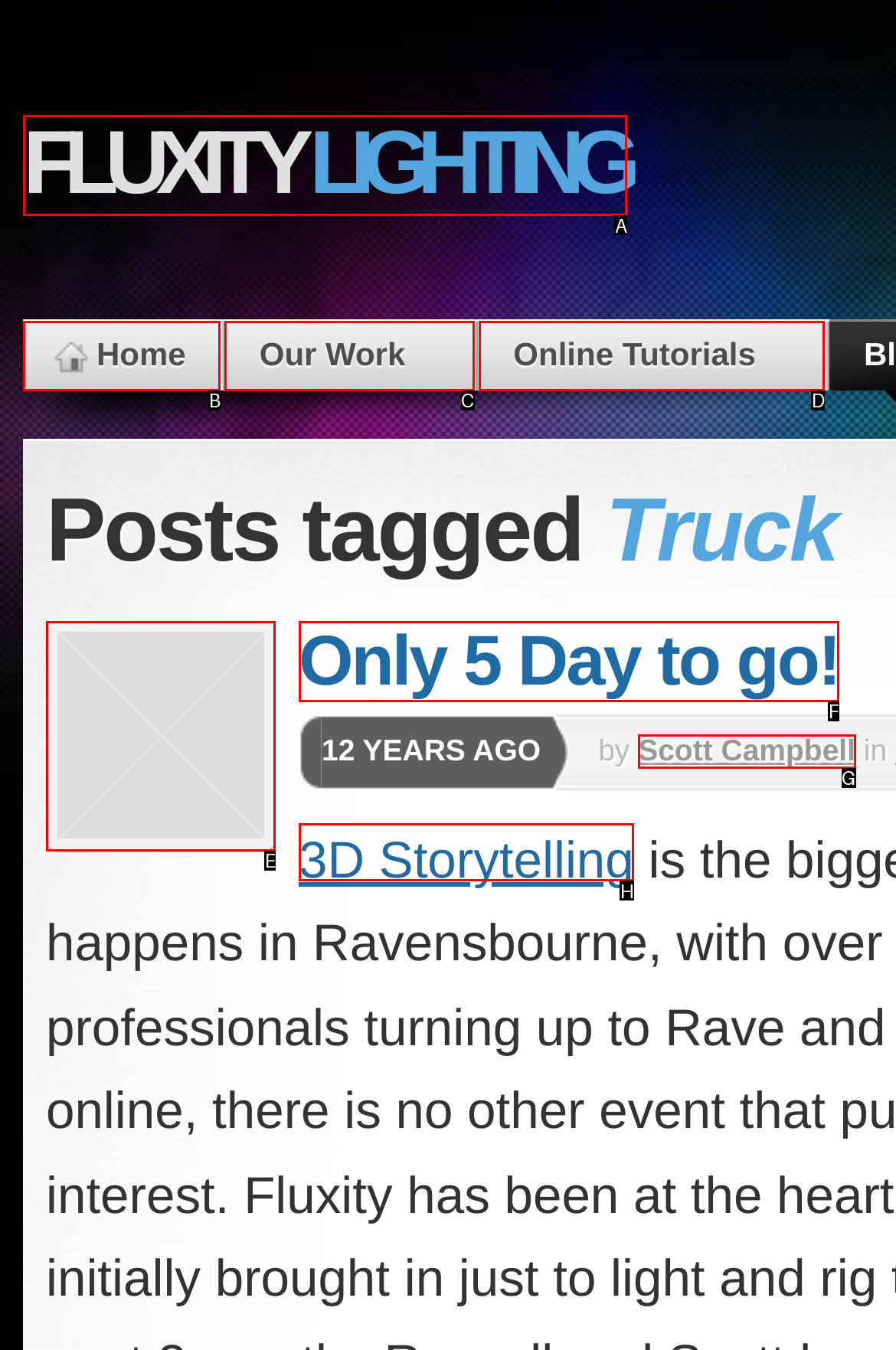To complete the task: check out the work of Scott Campbell, which option should I click? Answer with the appropriate letter from the provided choices.

G